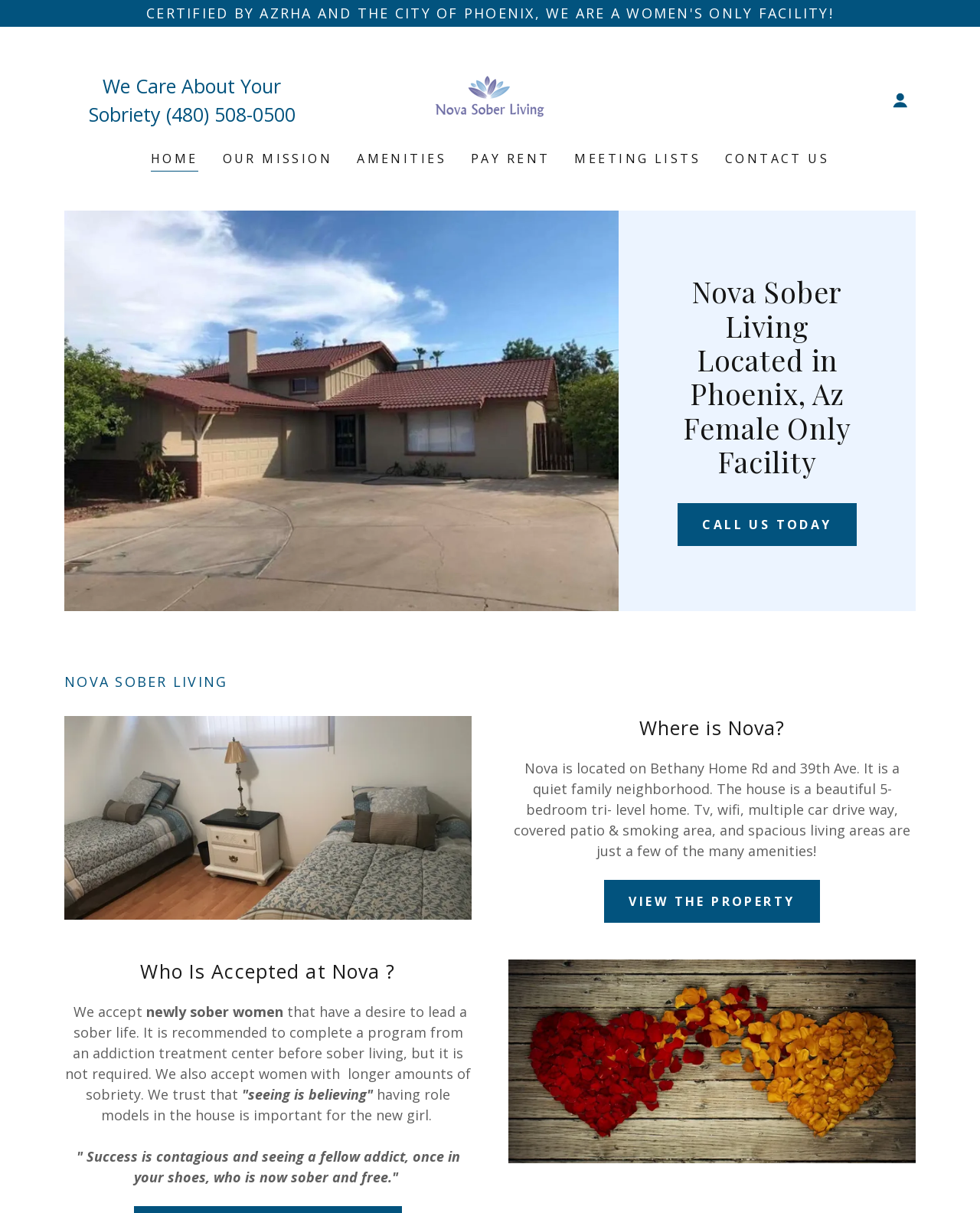Please identify the bounding box coordinates of the area that needs to be clicked to follow this instruction: "Contact us".

[0.735, 0.119, 0.851, 0.142]